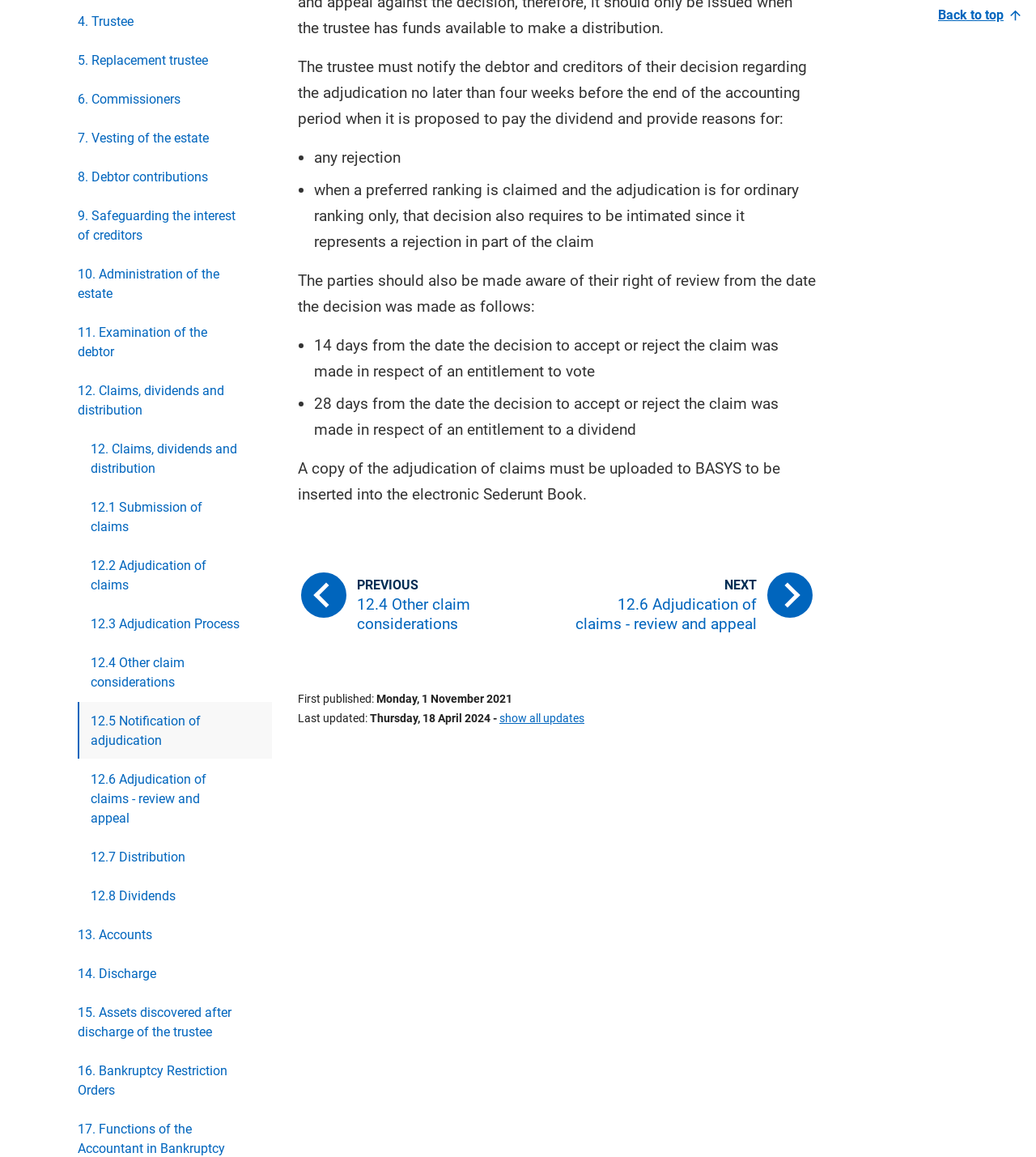How many days do parties have to review the decision to accept or reject a claim for an entitlement to a dividend?
Could you please answer the question thoroughly and with as much detail as possible?

I determined the answer by reading the StaticText element with ID 575, which states '28 days from the date the decision to accept or reject the claim was made in respect of an entitlement to a dividend'. This suggests that parties have 28 days to review the decision.